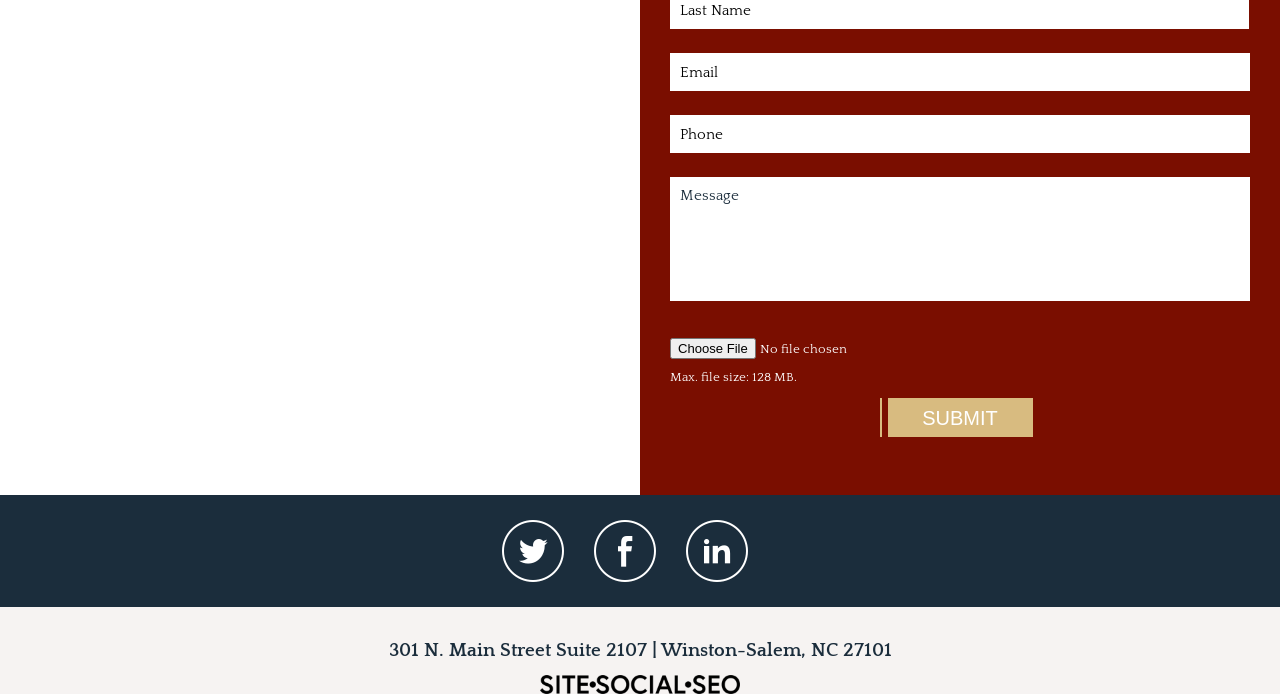What is the purpose of the button with the text 'Choose File'?
Please provide a comprehensive and detailed answer to the question.

I found a button element with the text 'Choose File' which is a child element of another button element. This suggests that the purpose of this button is to allow users to upload a file.